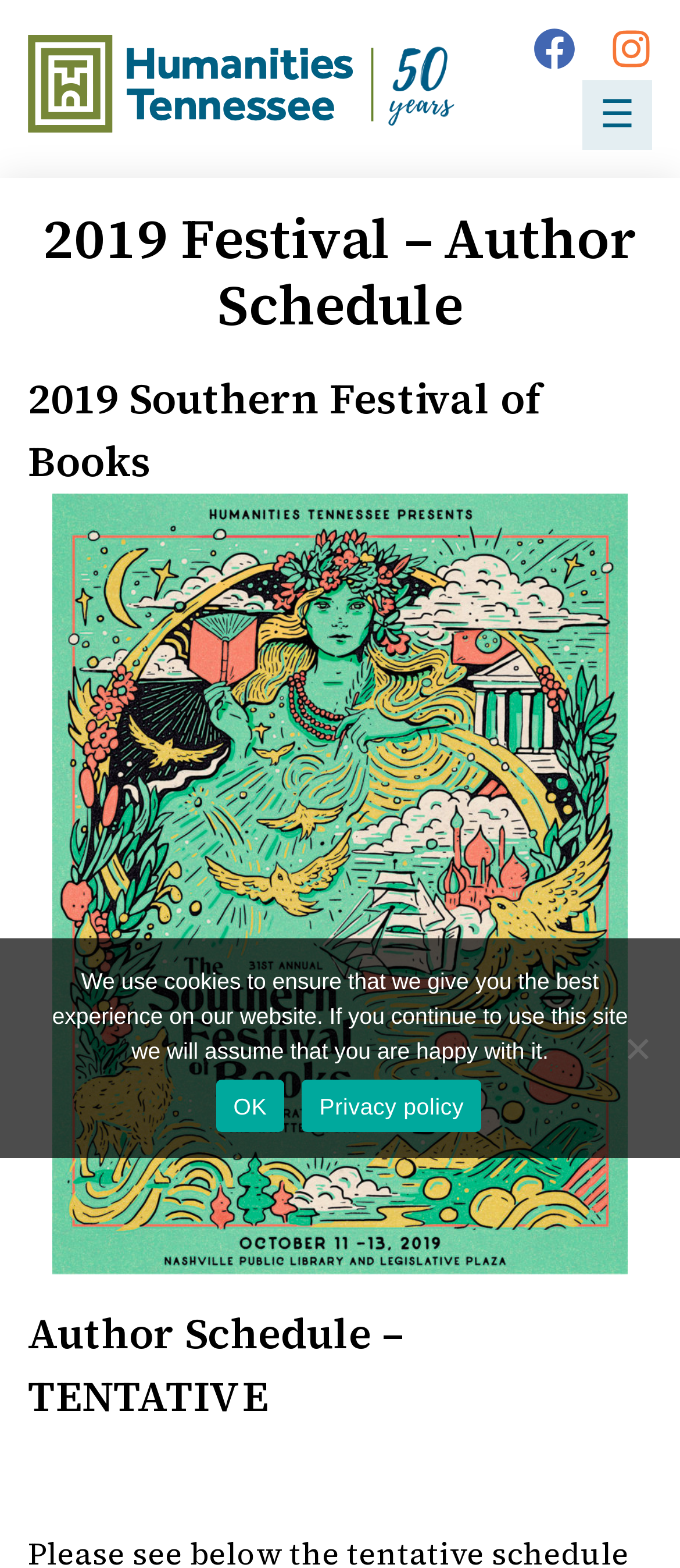Answer in one word or a short phrase: 
What is the theme of the festival?

Written Word